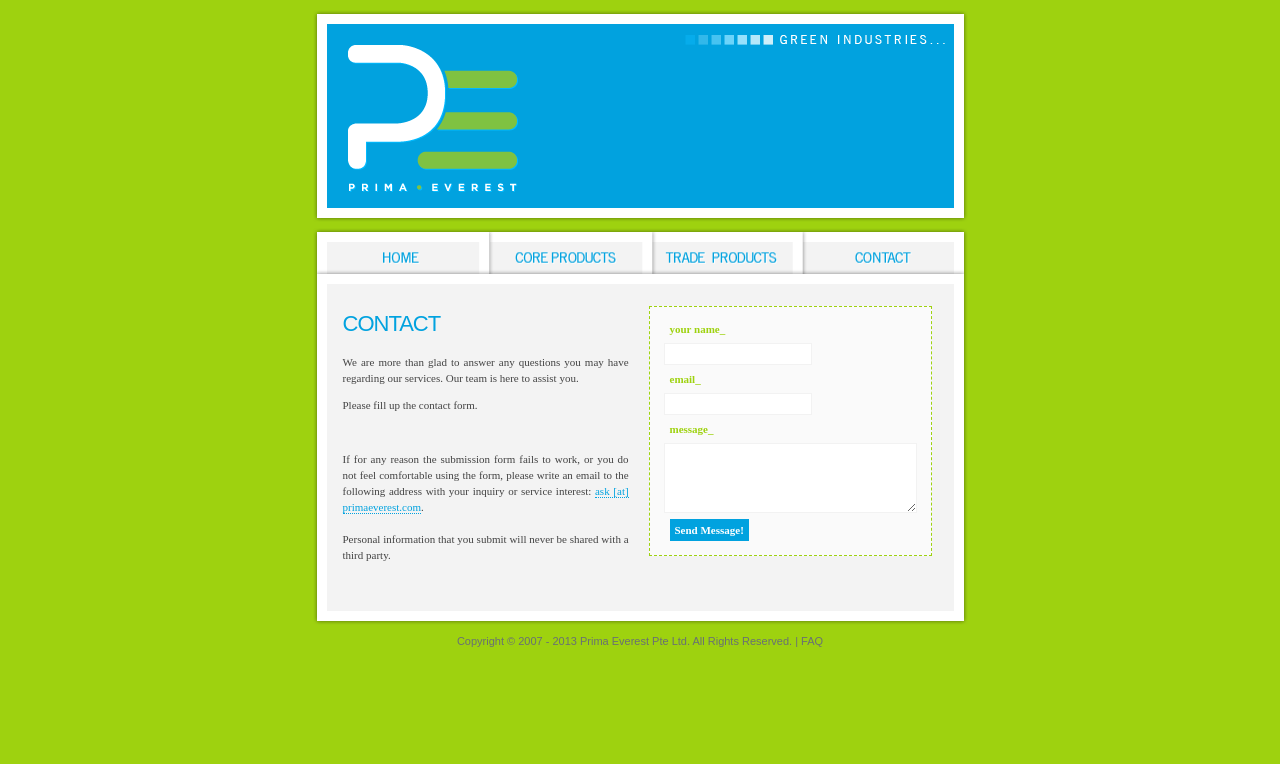Using floating point numbers between 0 and 1, provide the bounding box coordinates in the format (top-left x, top-left y, bottom-right x, bottom-right y). Locate the UI element described here: name="message"

[0.519, 0.58, 0.716, 0.671]